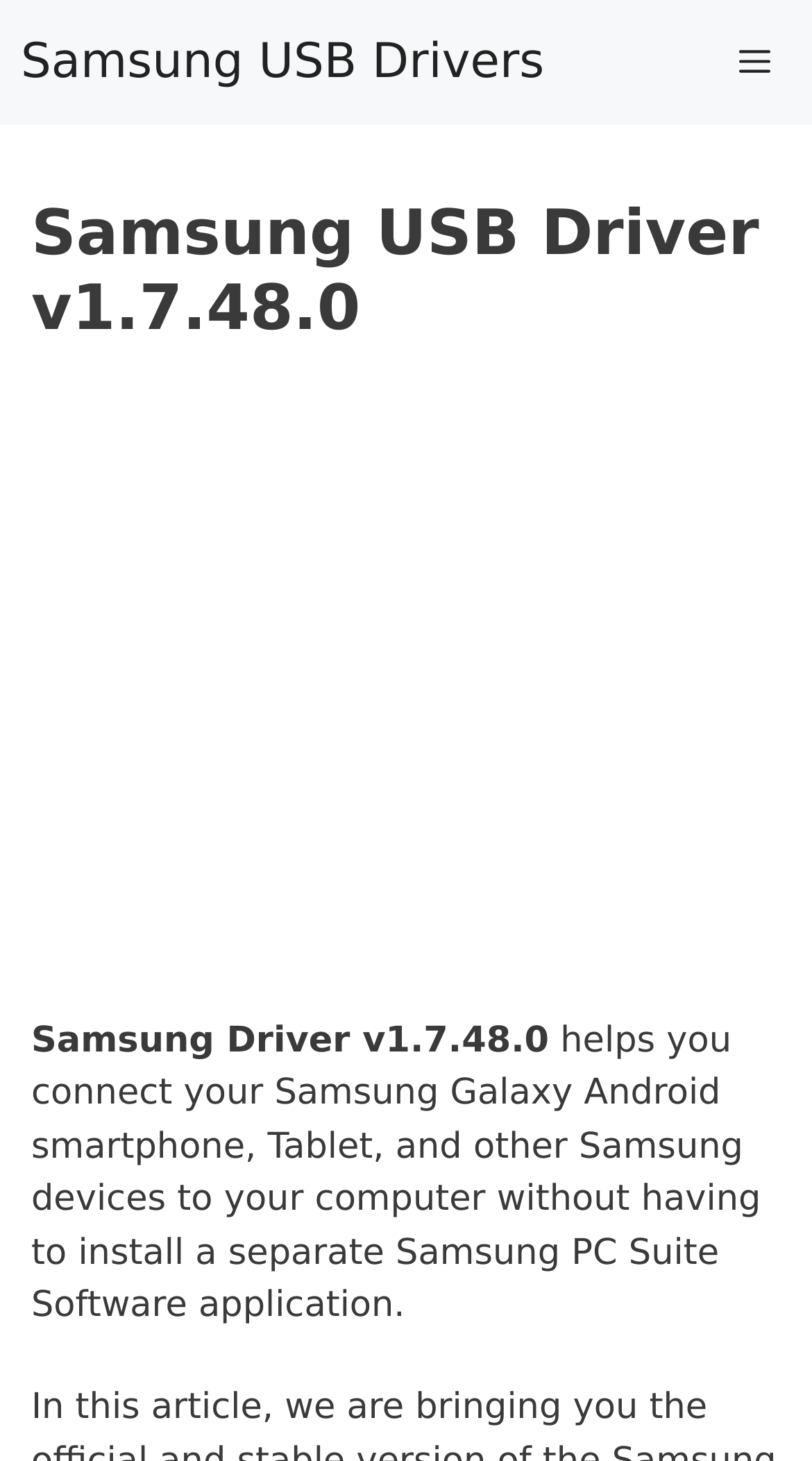Your task is to find and give the main heading text of the webpage.

Samsung USB Driver v1.7.48.0